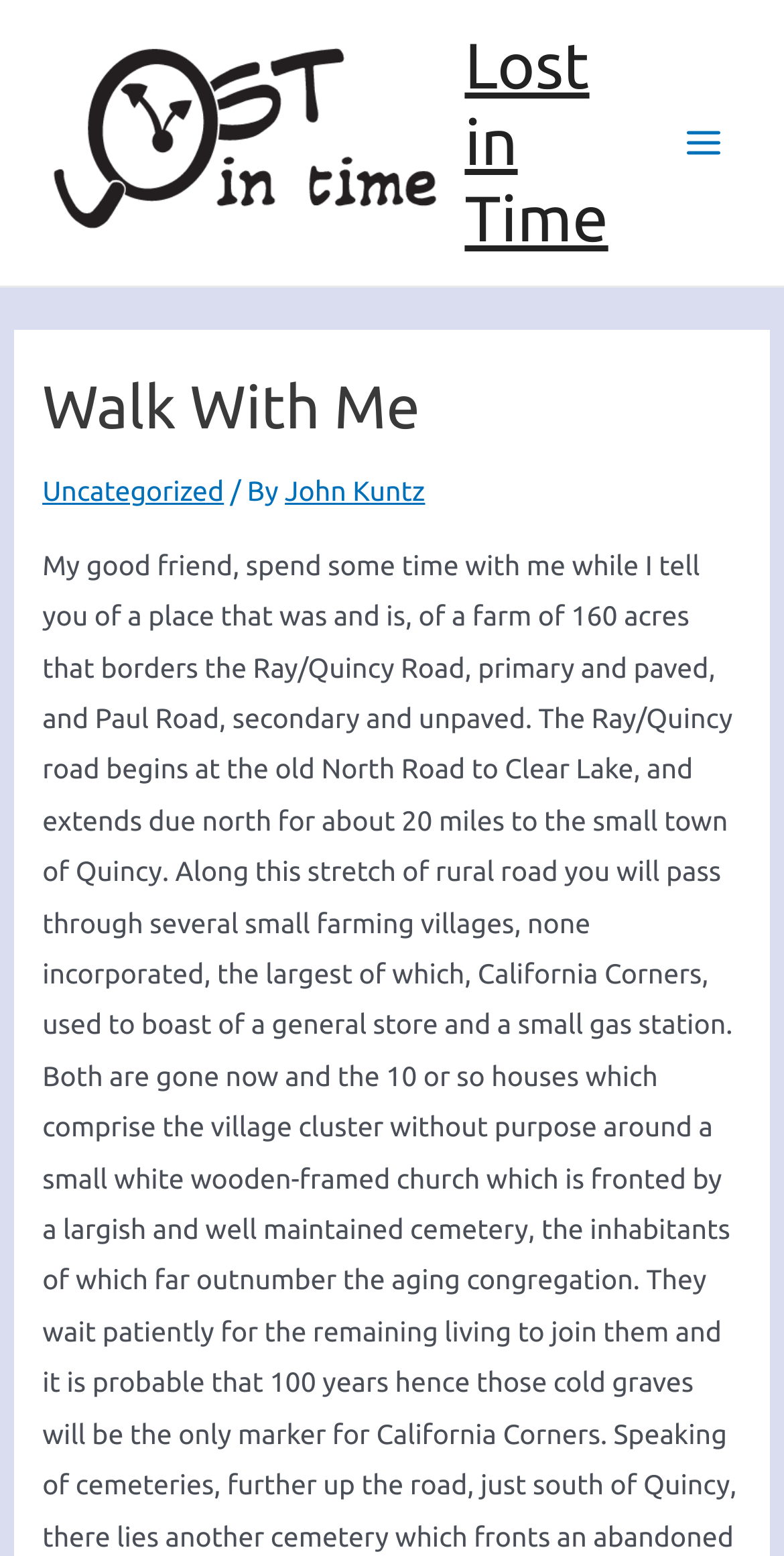What is the name of the author?
Look at the image and answer the question using a single word or phrase.

John Kuntz